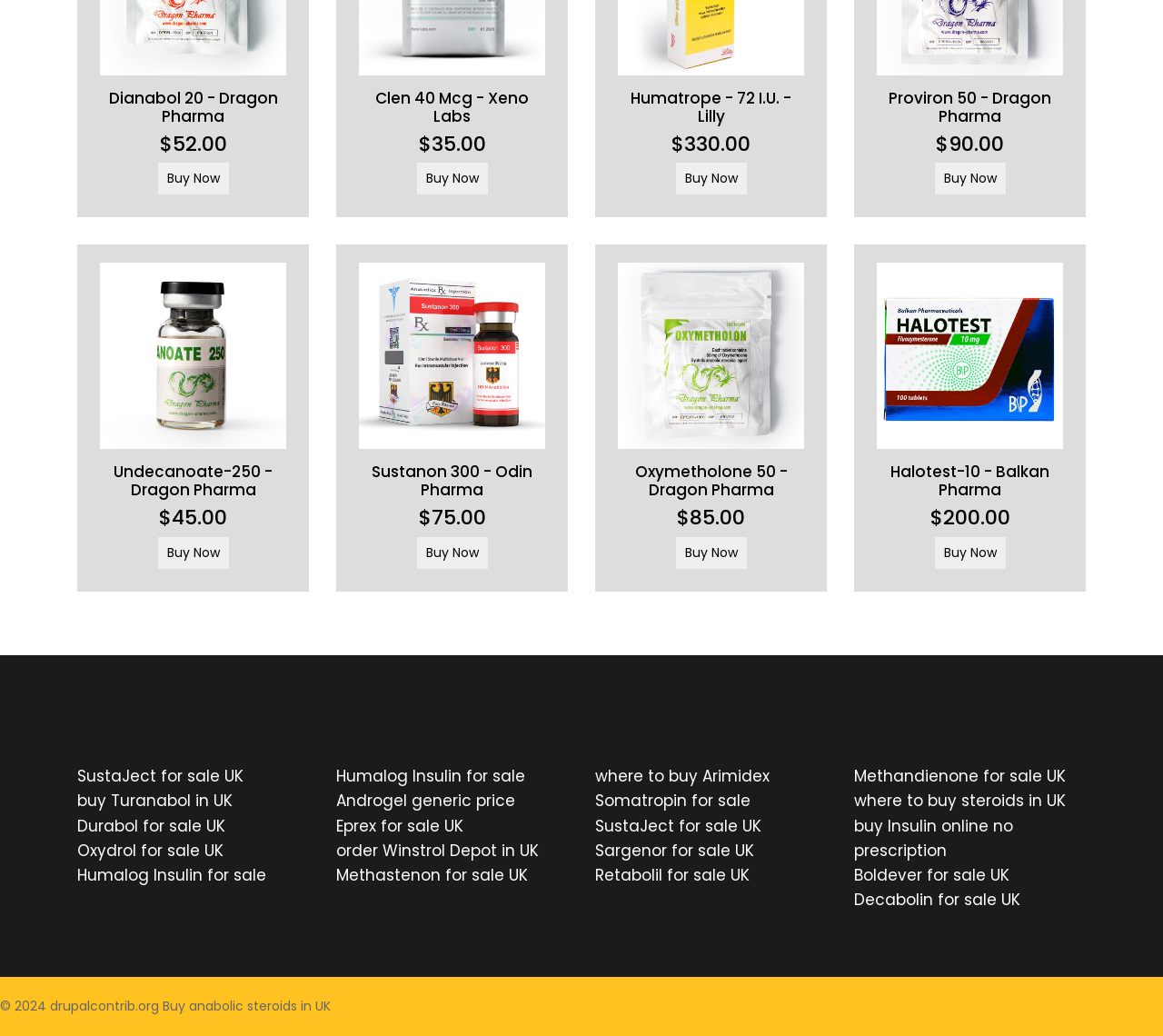Bounding box coordinates are specified in the format (top-left x, top-left y, bottom-right x, bottom-right y). All values are floating point numbers bounded between 0 and 1. Please provide the bounding box coordinate of the region this sentence describes: Somatropin for sale

[0.512, 0.762, 0.645, 0.783]